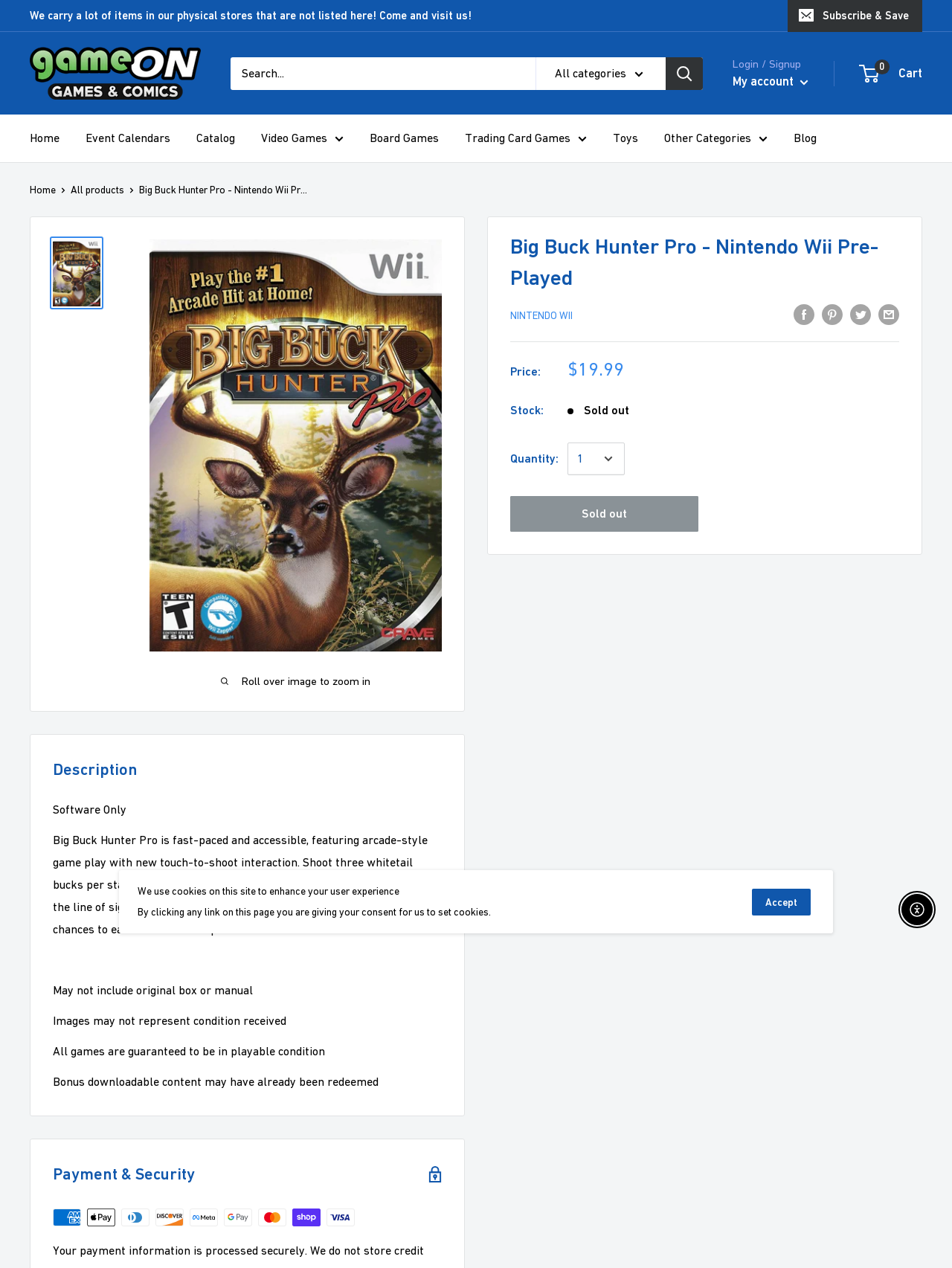Give a concise answer using only one word or phrase for this question:
What is the current stock status of the game?

Sold out